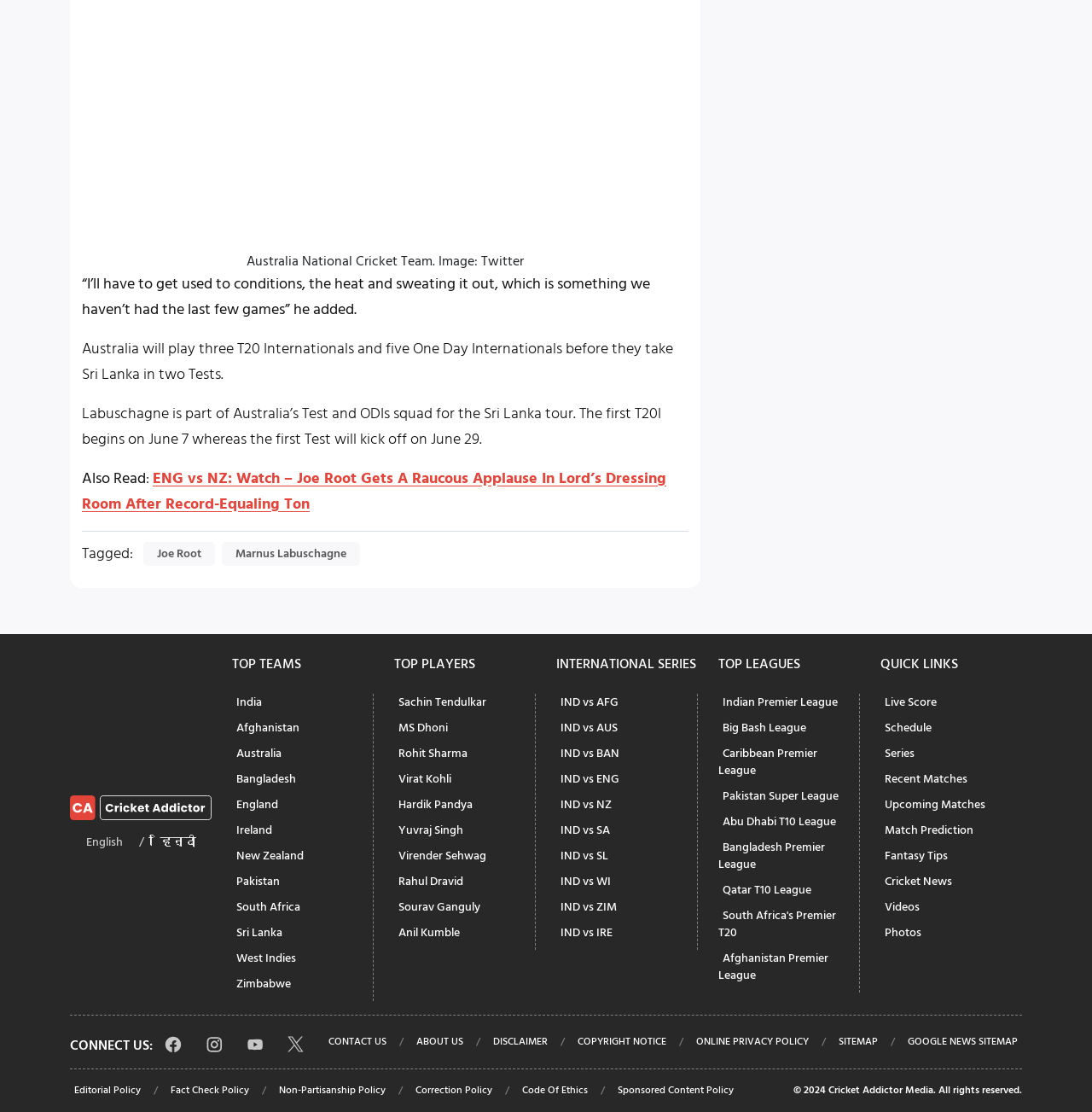Identify the bounding box for the UI element that is described as follows: "Sponsored Content Policy".

[0.562, 0.969, 0.676, 0.991]